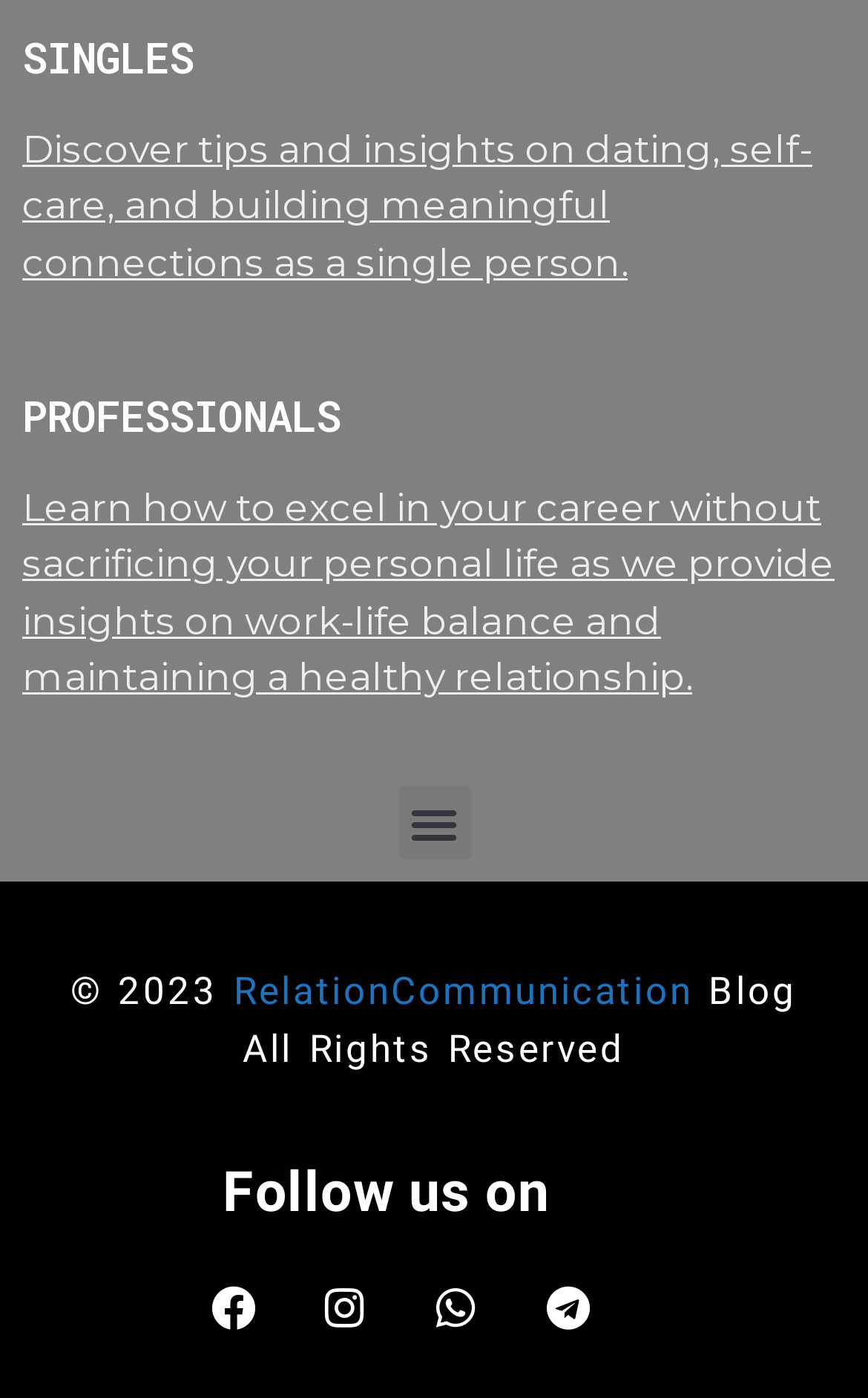Utilize the details in the image to thoroughly answer the following question: What is the function of the button at the top right?

The button at the top right, with the text 'Menu Toggle', is likely used to expand or collapse a menu, allowing users to navigate the website more easily.